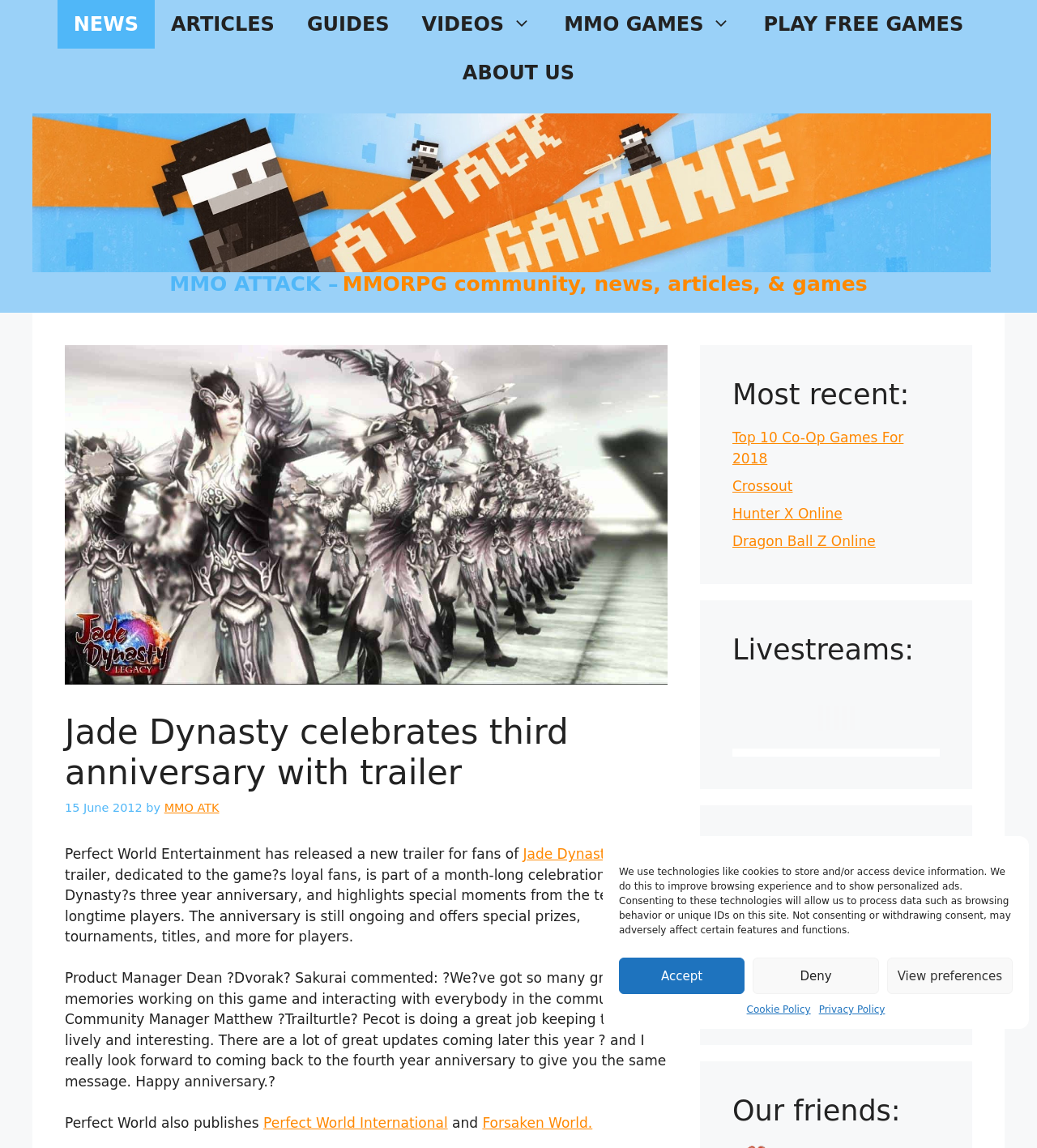Please specify the bounding box coordinates of the clickable section necessary to execute the following command: "Click Top 10 Co-Op Games For 2018".

[0.706, 0.374, 0.871, 0.406]